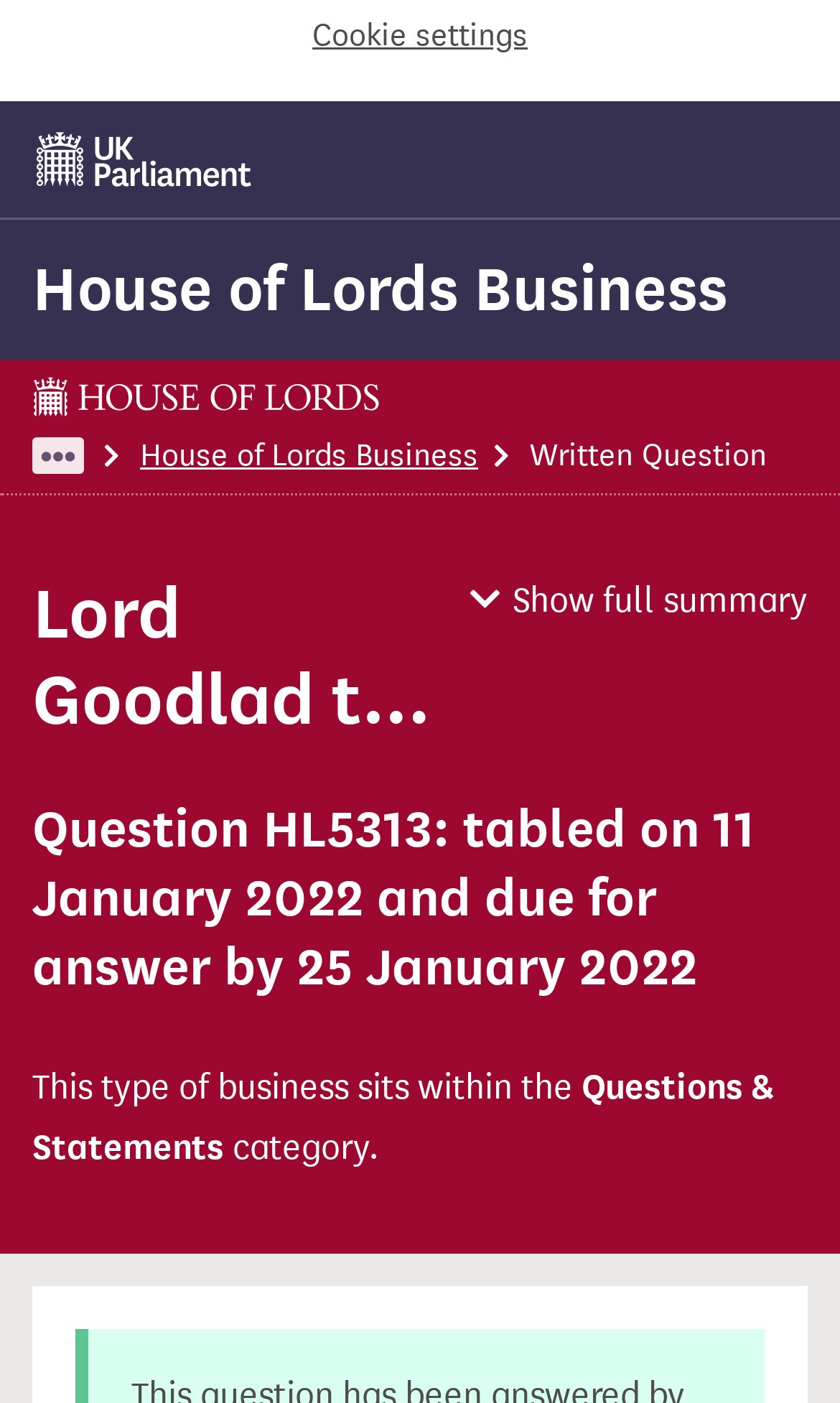Identify the bounding box of the HTML element described here: "UK Parliament". Provide the coordinates as four float numbers between 0 and 1: [left, top, right, bottom].

[0.038, 0.312, 0.272, 0.338]